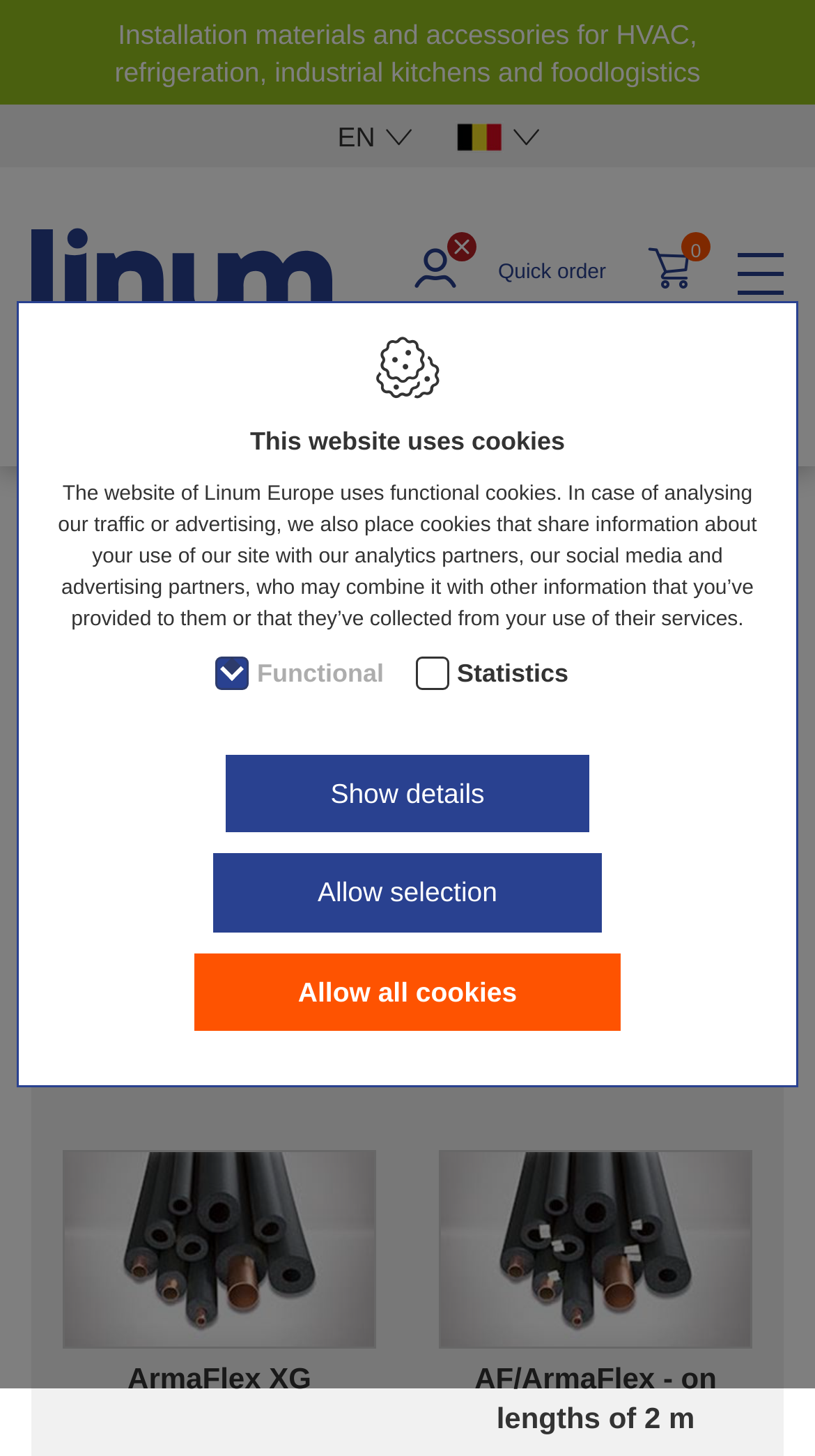Specify the bounding box coordinates of the element's region that should be clicked to achieve the following instruction: "Quickly order an item". The bounding box coordinates consist of four float numbers between 0 and 1, in the format [left, top, right, bottom].

[0.269, 0.282, 0.736, 0.328]